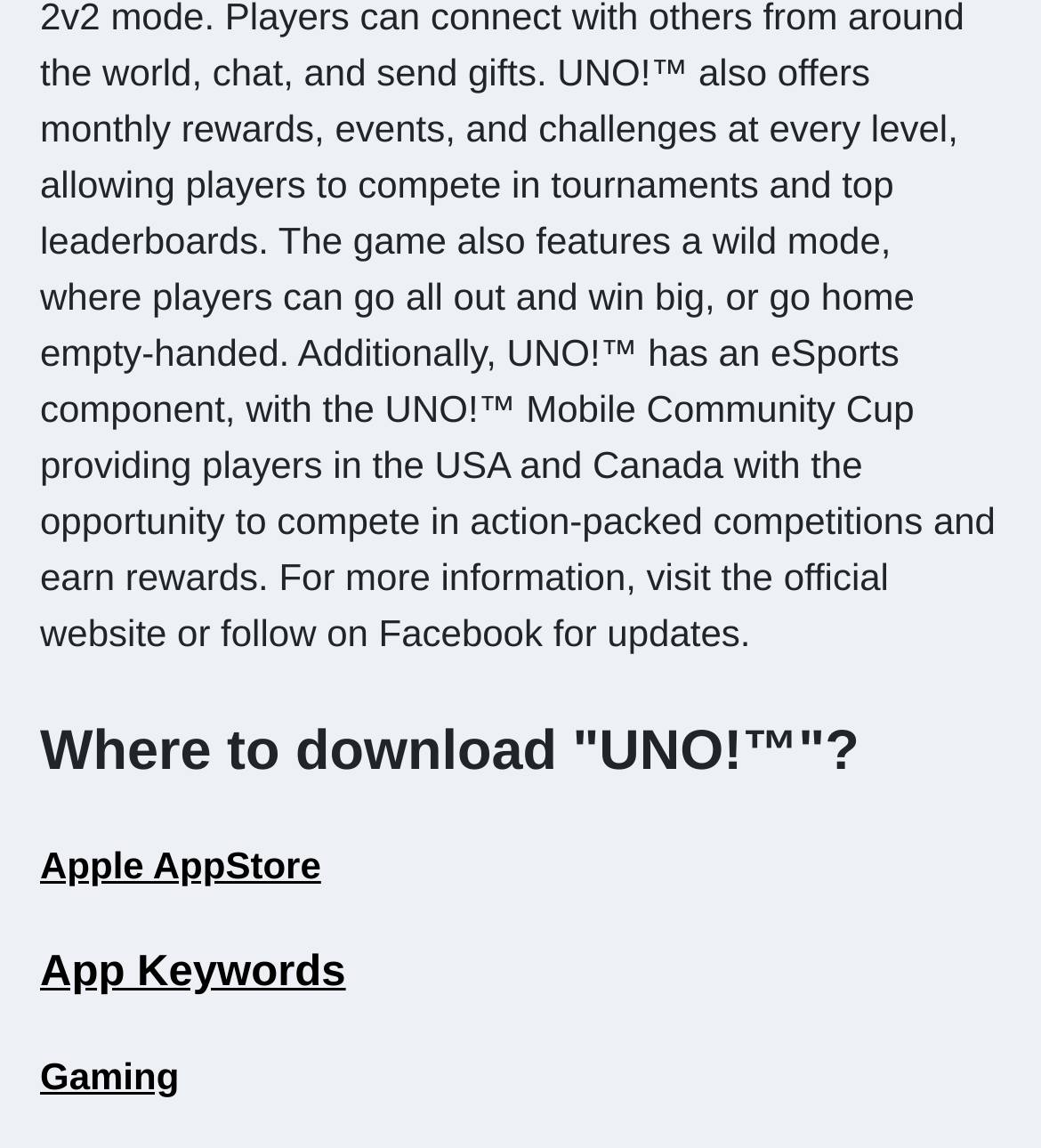Using the description "Gaming", predict the bounding box of the relevant HTML element.

[0.038, 0.918, 0.172, 0.955]